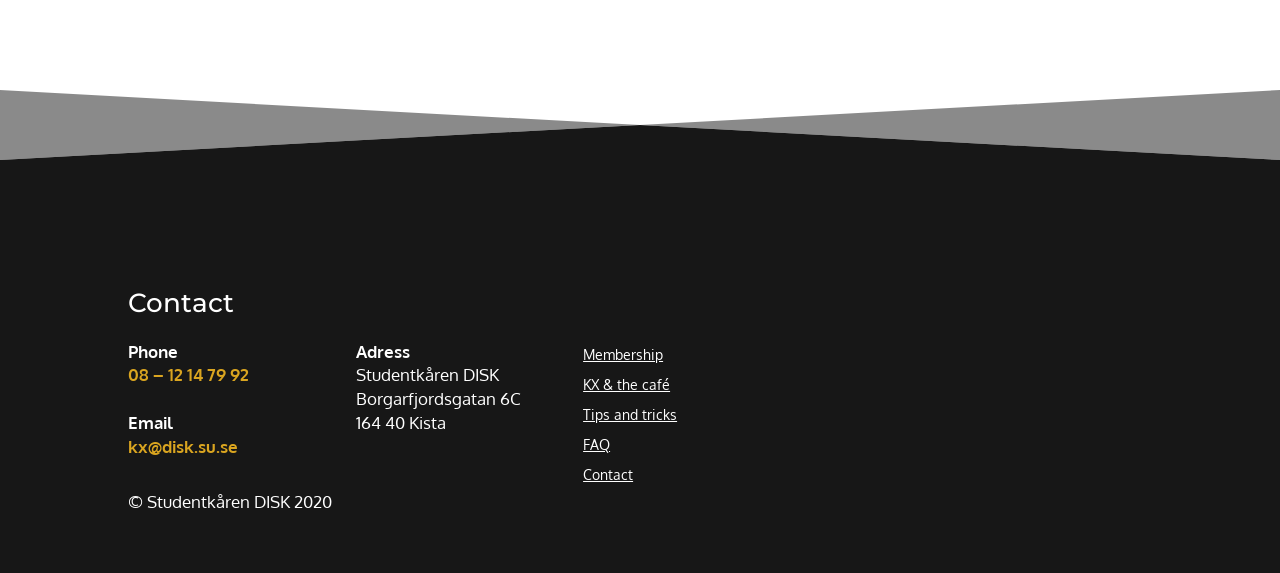What is the phone number?
Please provide a comprehensive answer based on the information in the image.

I found the phone number by looking at the 'Phone' label and the corresponding link next to it, which contains the phone number.